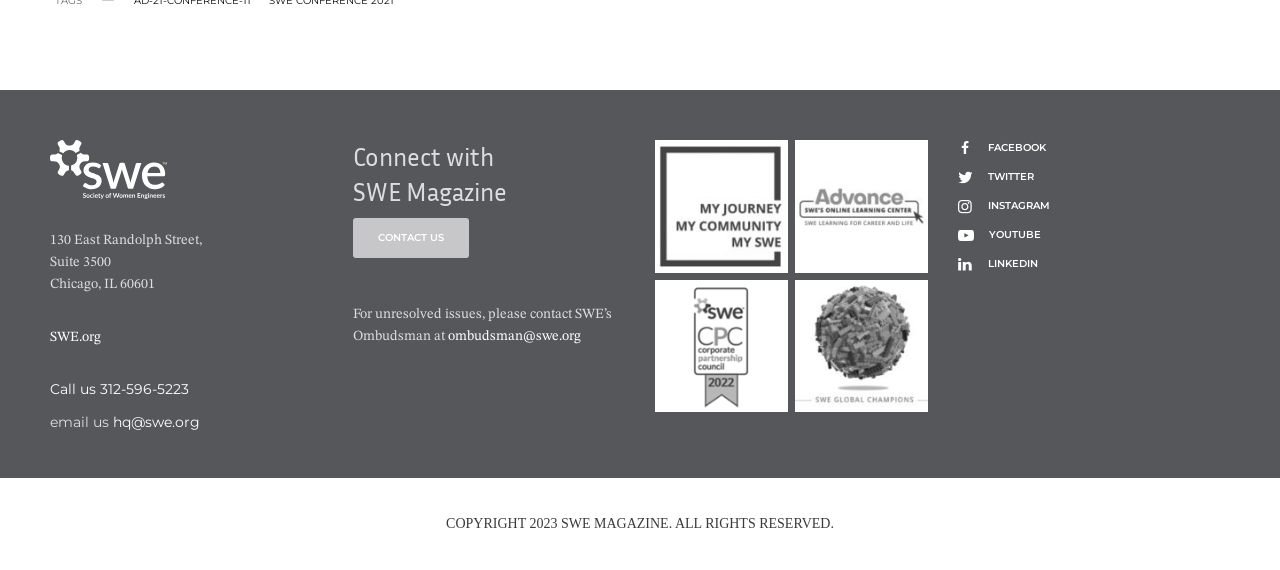How many social media links are there at the bottom of the page?
Identify the answer in the screenshot and reply with a single word or phrase.

5